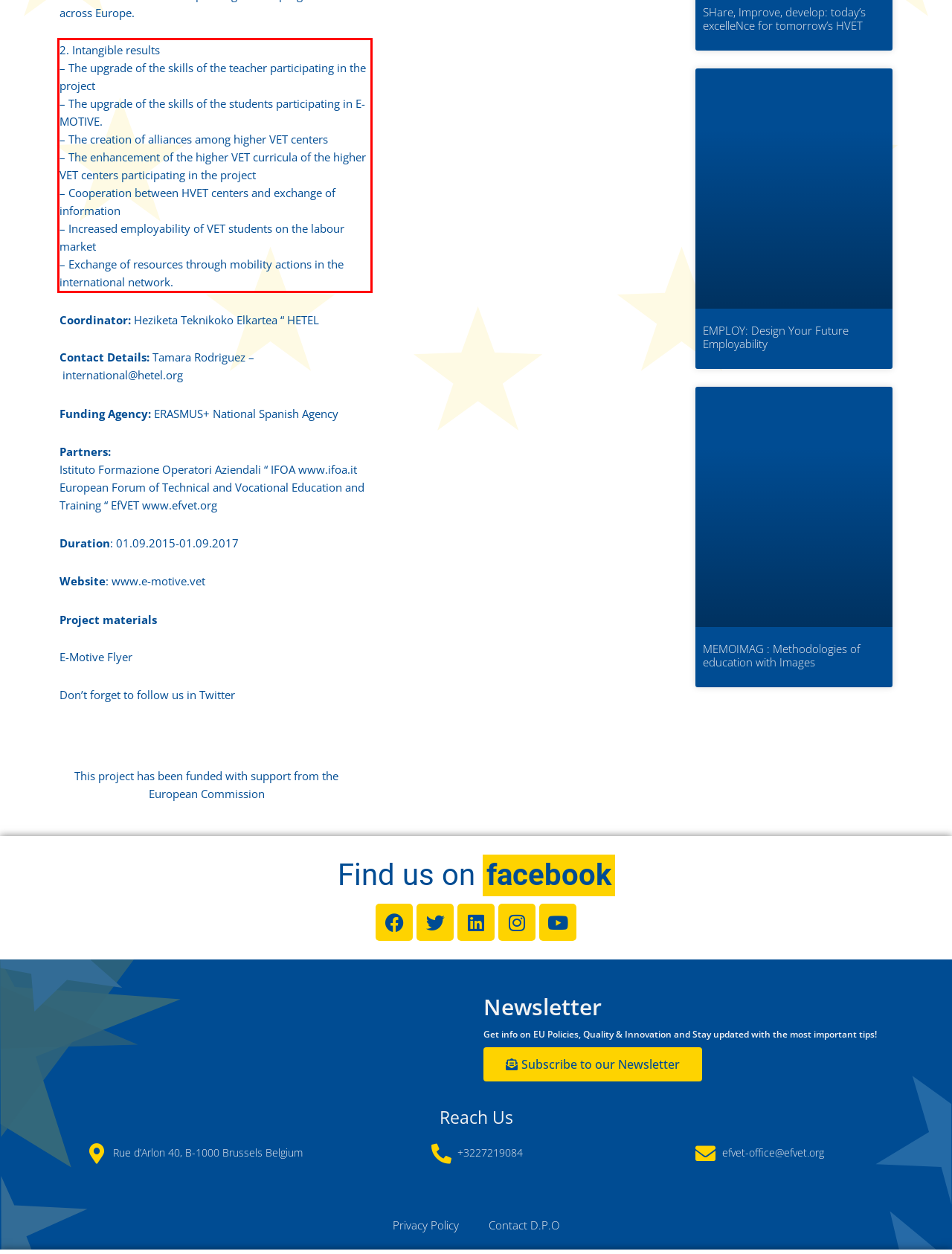Please perform OCR on the UI element surrounded by the red bounding box in the given webpage screenshot and extract its text content.

2. Intangible results – The upgrade of the skills of the teacher participating in the project – The upgrade of the skills of the students participating in E-MOTIVE. – The creation of alliances among higher VET centers – The enhancement of the higher VET curricula of the higher VET centers participating in the project – Cooperation between HVET centers and exchange of information – Increased employability of VET students on the labour market – Exchange of resources through mobility actions in the international network.